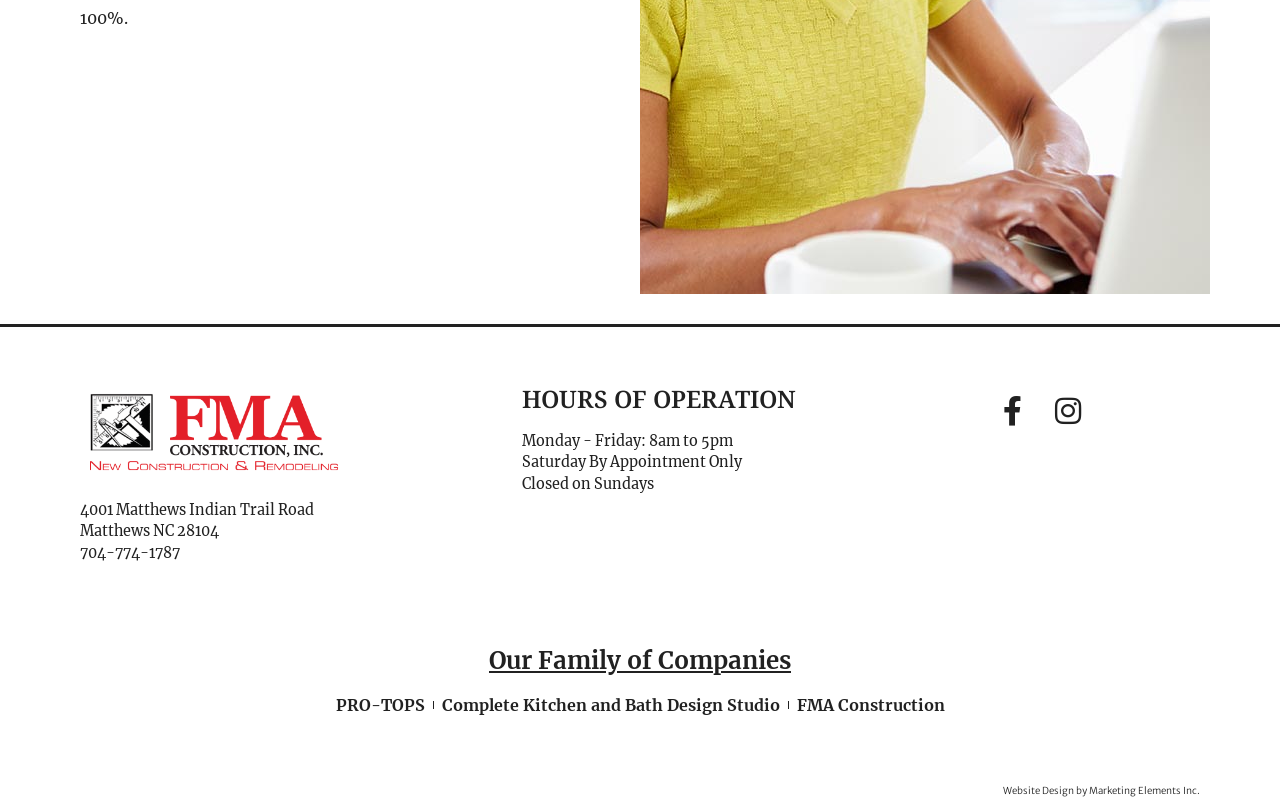Please answer the following question as detailed as possible based on the image: 
How many social media links are on the page?

I found the social media links by looking at the link elements with icons, which are Facebook and Instagram. There are two social media links on the page.